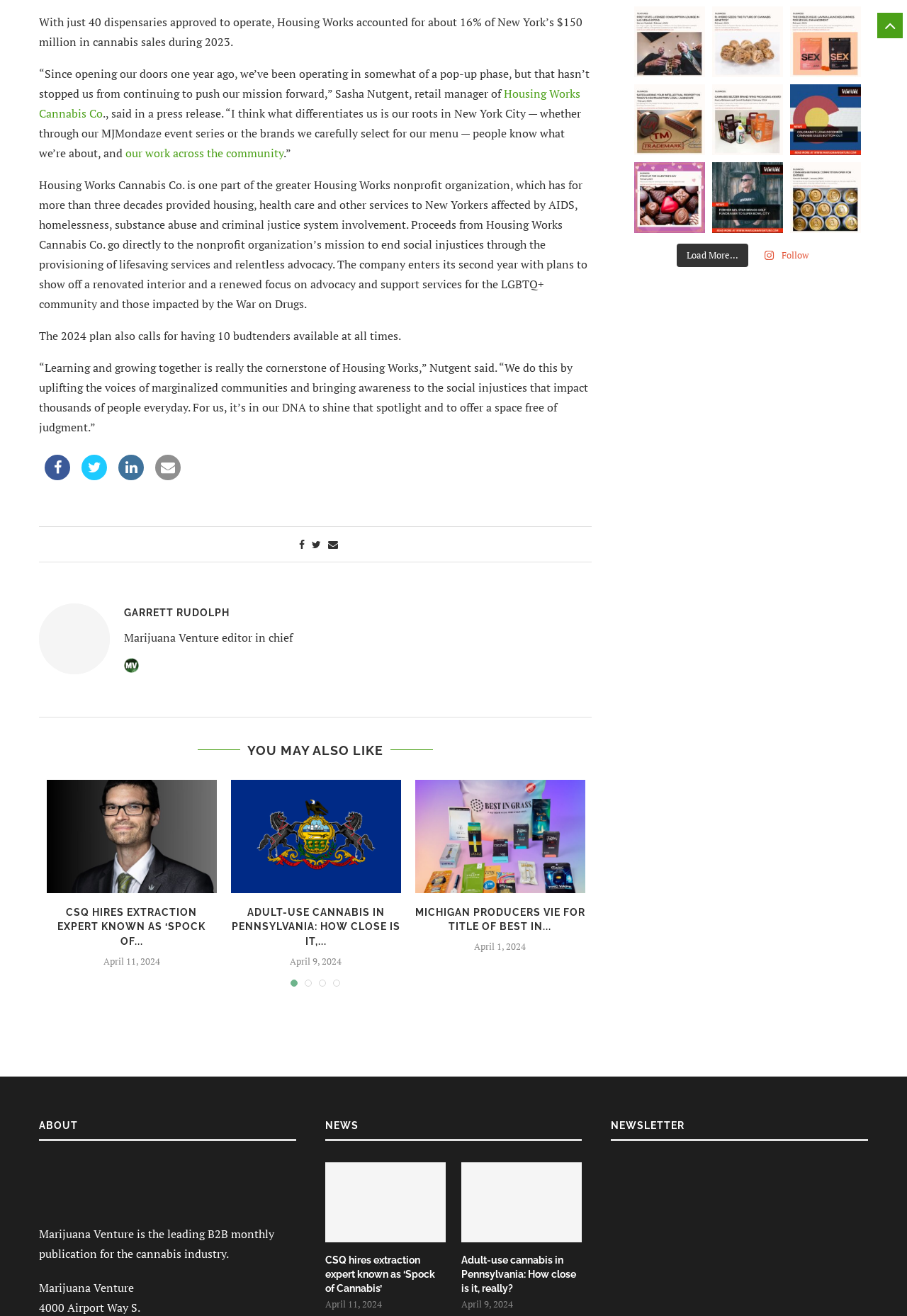Please determine the bounding box coordinates of the clickable area required to carry out the following instruction: "Explore posts tagged with asset chapter 7 case". The coordinates must be four float numbers between 0 and 1, represented as [left, top, right, bottom].

None